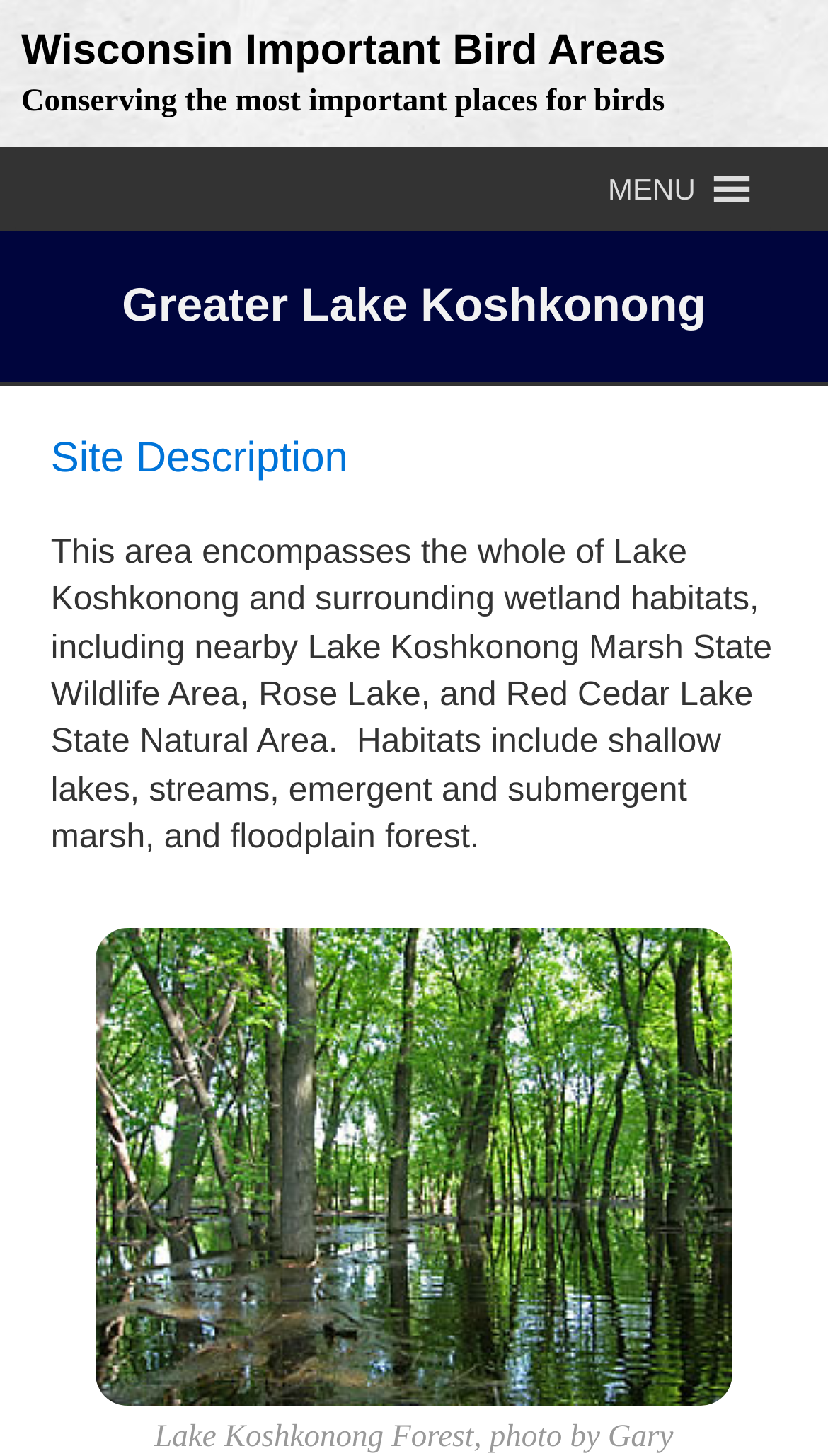What is the name of the state natural area mentioned on this page? From the image, respond with a single word or brief phrase.

Red Cedar Lake State Natural Area